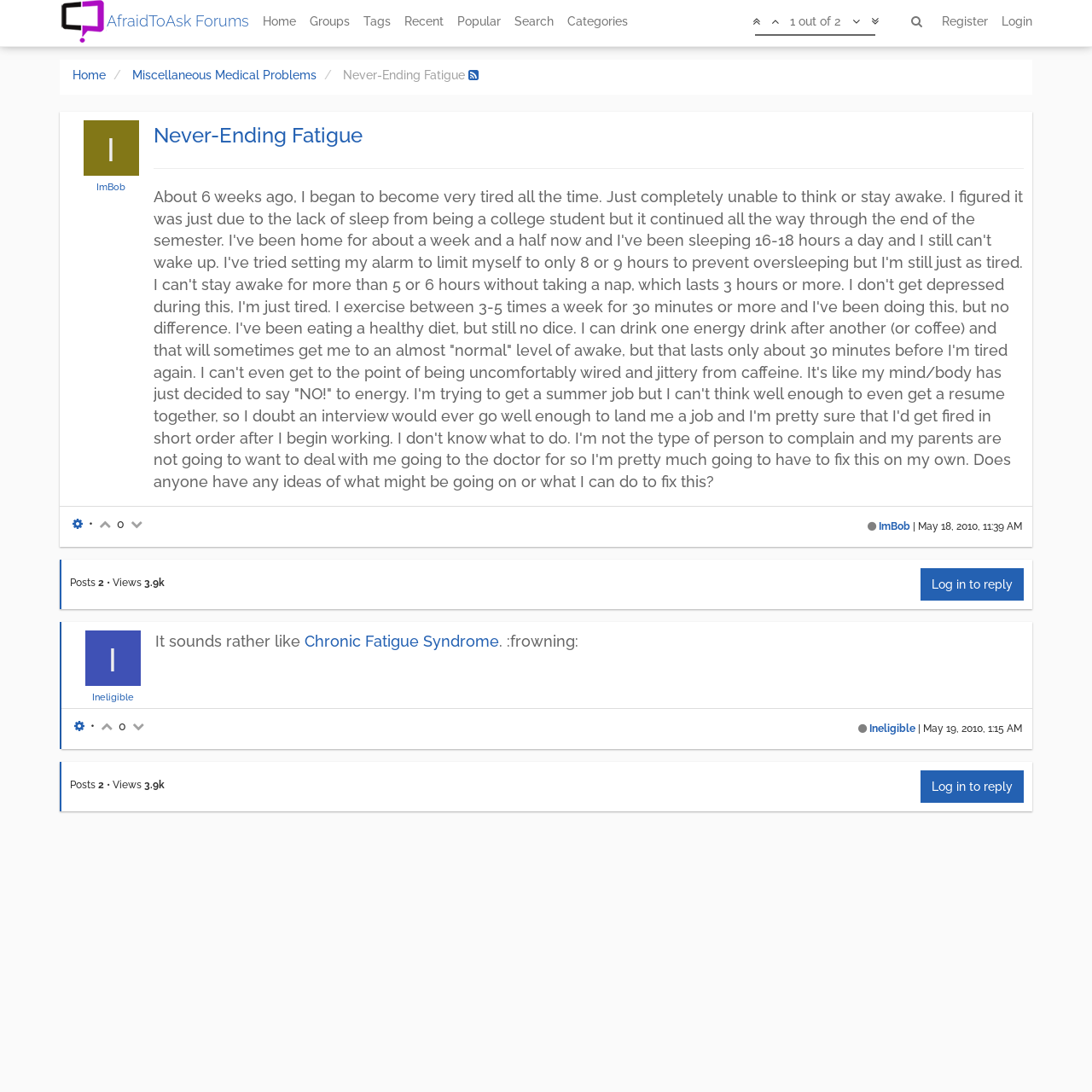Identify the bounding box coordinates for the UI element that matches this description: "name="query" placeholder="Search"".

[0.822, 0.005, 0.842, 0.034]